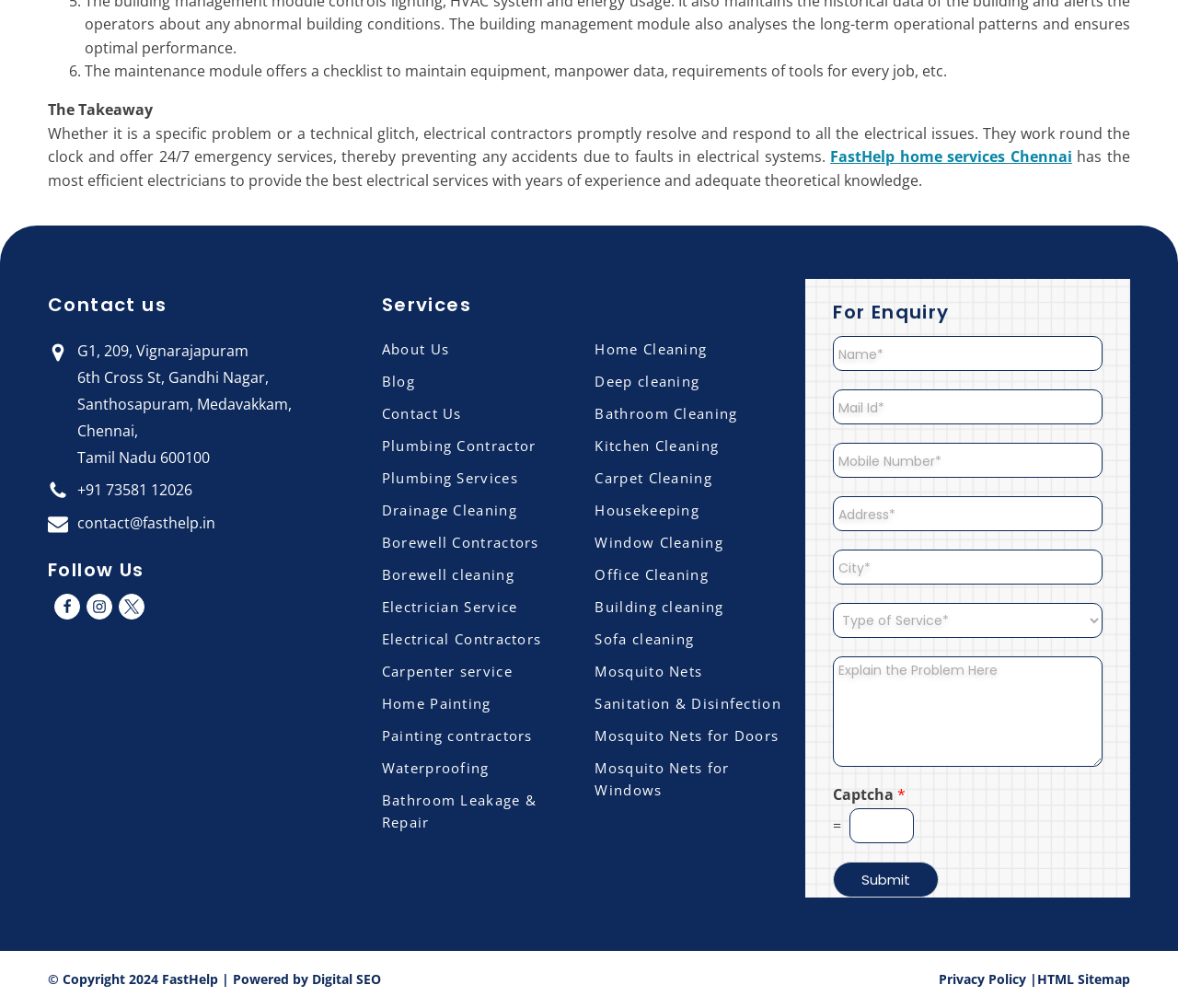Specify the bounding box coordinates of the area to click in order to follow the given instruction: "View the 'Fast Help Location Map'."

[0.041, 0.651, 0.301, 0.889]